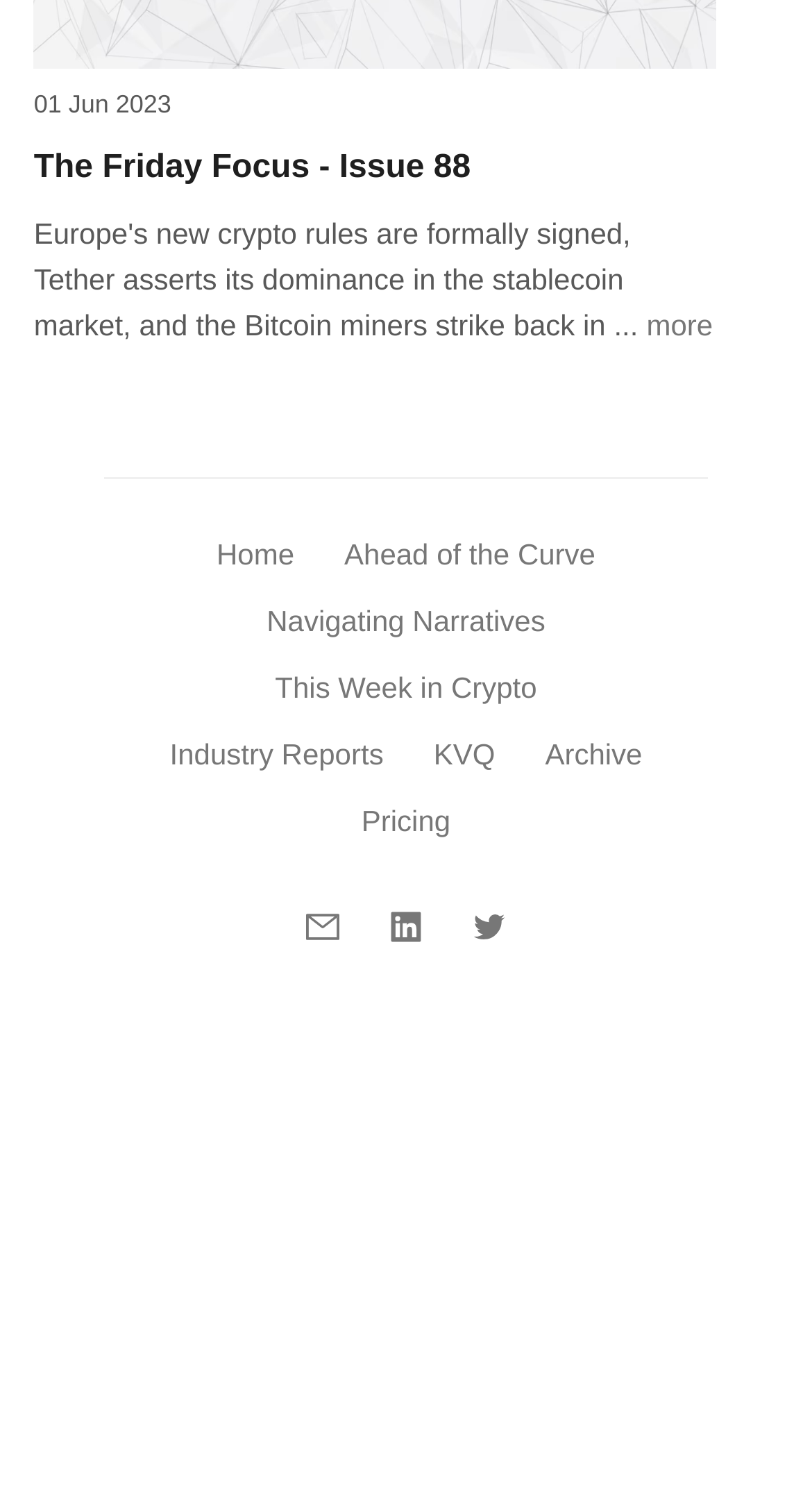Please identify the bounding box coordinates of the element's region that needs to be clicked to fulfill the following instruction: "Contact through mail". The bounding box coordinates should consist of four float numbers between 0 and 1, i.e., [left, top, right, bottom].

[0.356, 0.593, 0.438, 0.638]